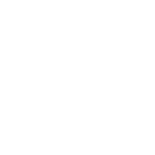Offer a meticulous description of the image.

The image depicts a serene representation of meditation, symbolizing peace and harmony. This visual is associated with the article titled "Meditation: the key to harmony and life balance," which suggests insights into the practice of meditation and its benefits for personal well-being and mental clarity. The context implies an exploration of self-care techniques and lifestyle choices aimed at enhancing inner peace and balance in everyday life. The image is likely to resonate with readers interested in personal development, mindfulness practices, and holistic approaches to wellness.